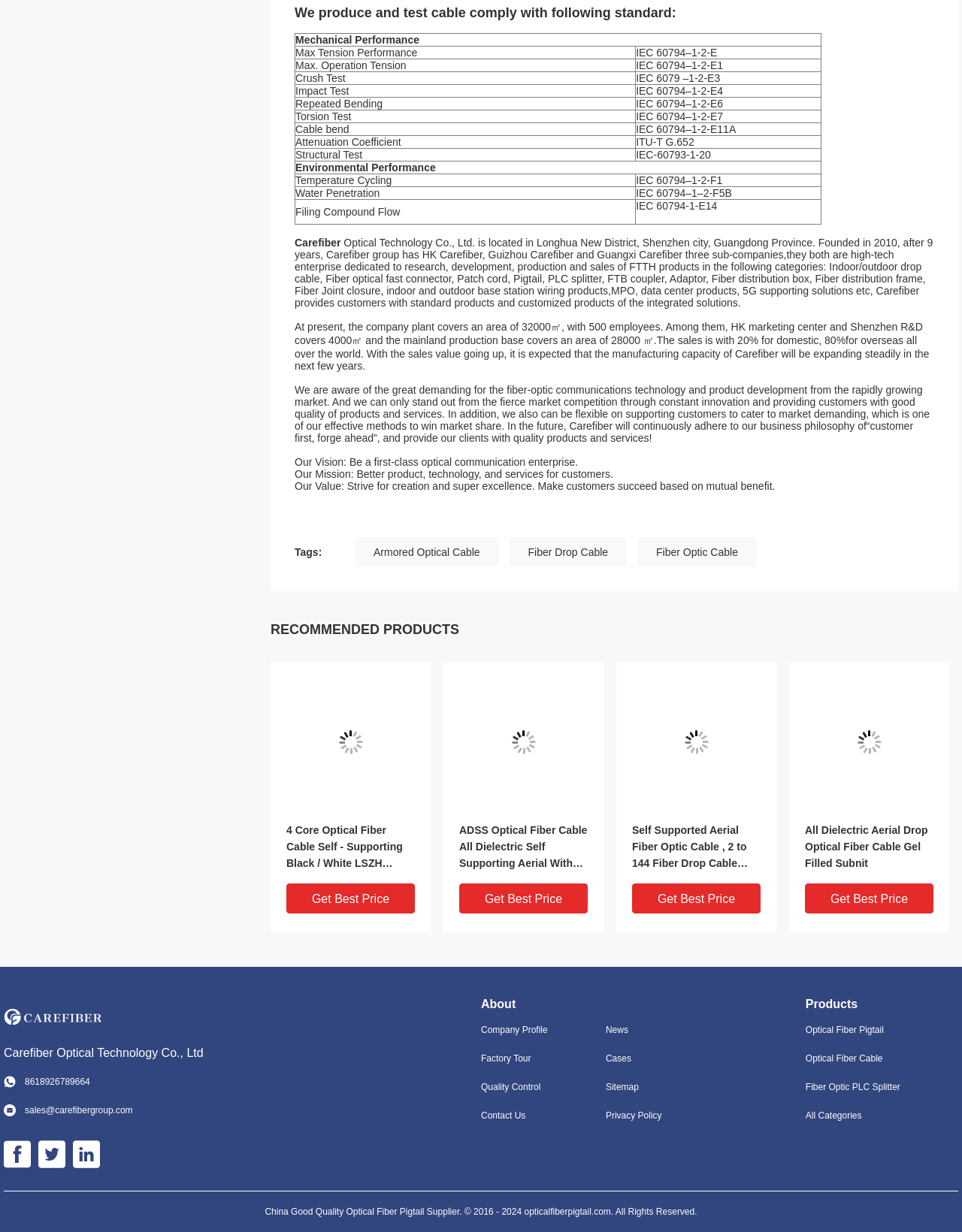Analyze the image and deliver a detailed answer to the question: What is the area of the company plant?

The area of the company plant is mentioned in the text 'At present, the company plant covers an area of 32000㎡...'.